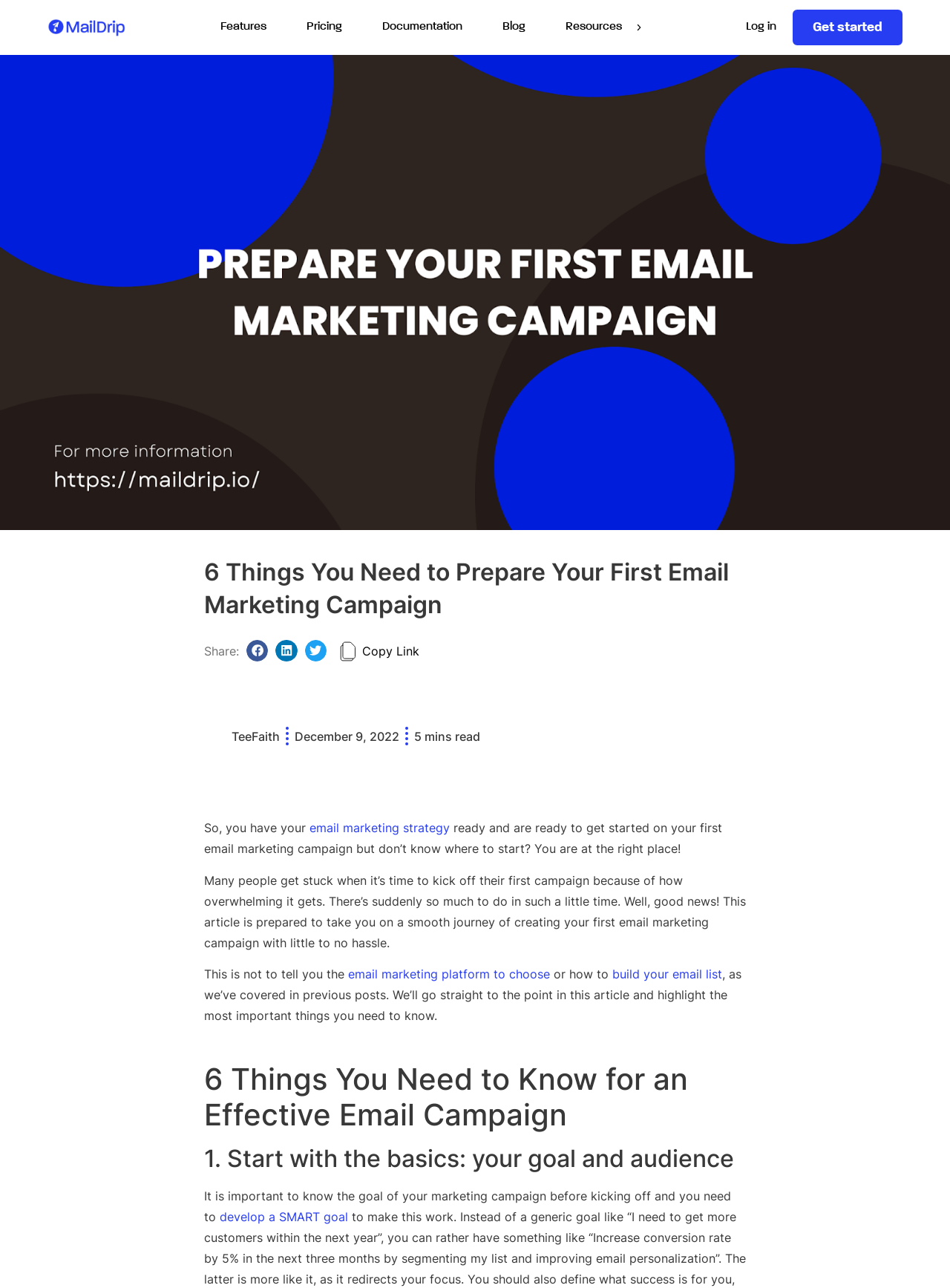Please identify the bounding box coordinates of the element that needs to be clicked to execute the following command: "Log in to your account". Provide the bounding box using four float numbers between 0 and 1, formatted as [left, top, right, bottom].

[0.785, 0.016, 0.817, 0.025]